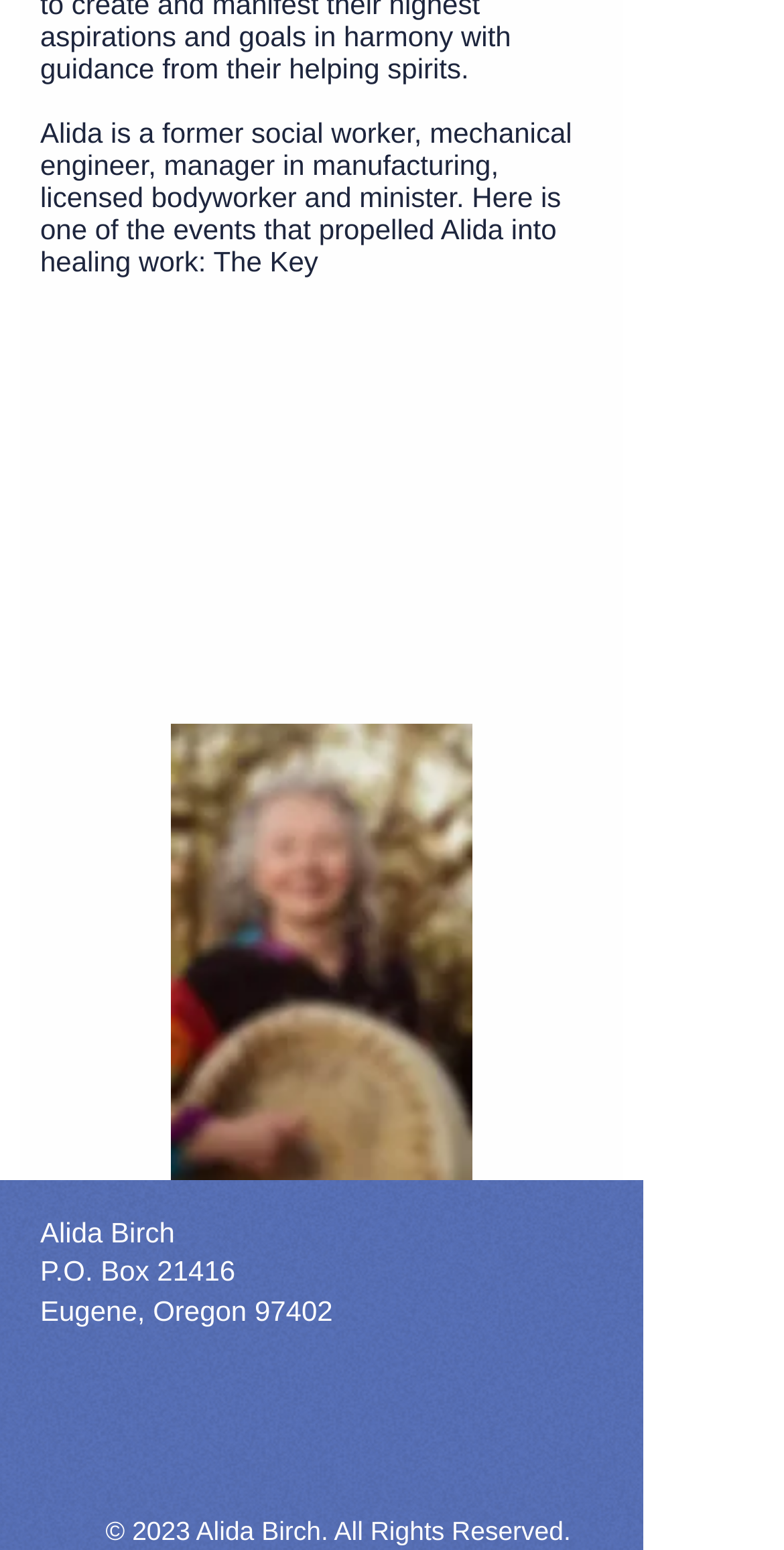What is the name of the image on the webpage? Examine the screenshot and reply using just one word or a brief phrase.

Alida Birch